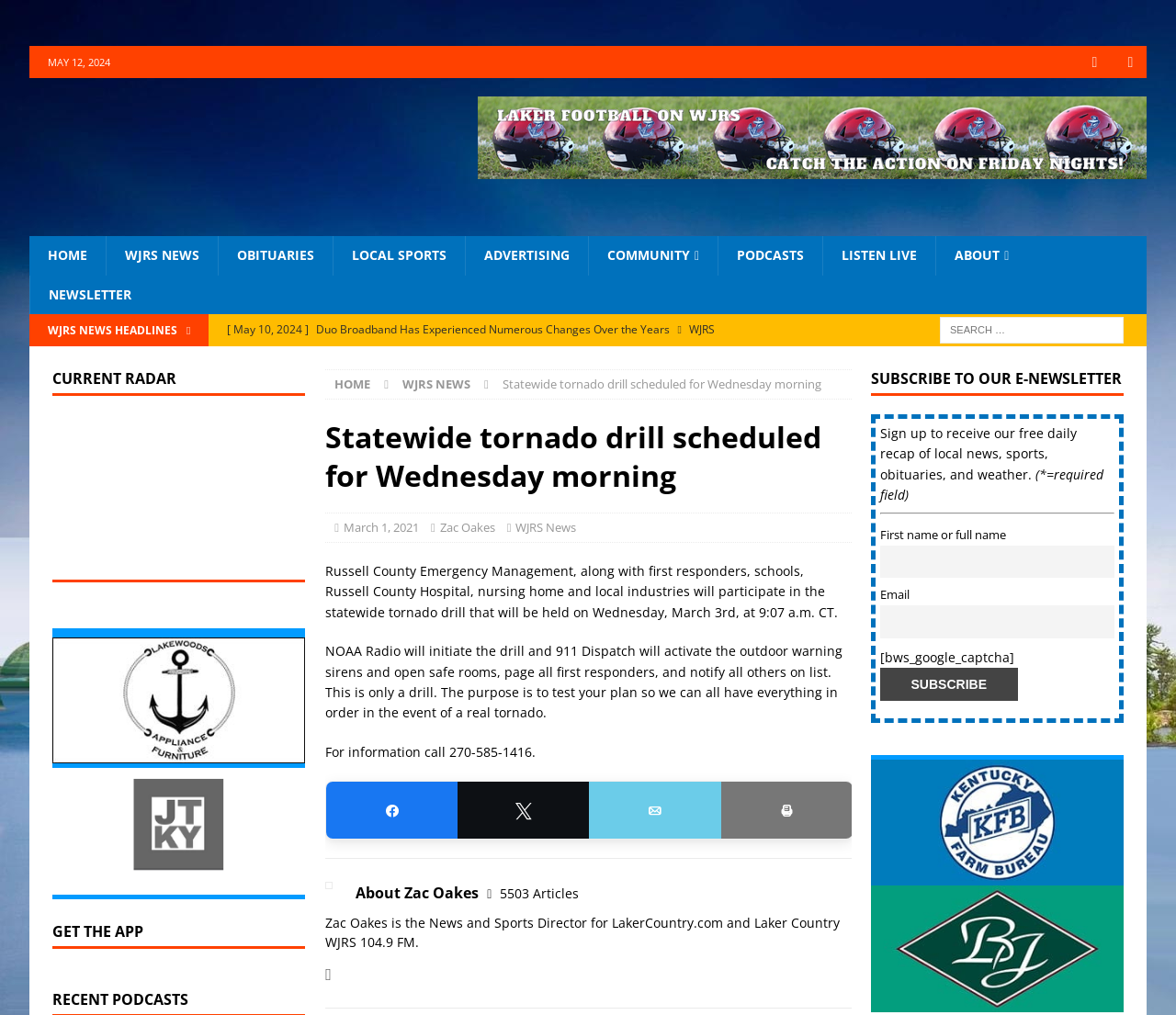Locate the bounding box of the UI element described in the following text: "Zac Oakes".

[0.374, 0.511, 0.421, 0.528]